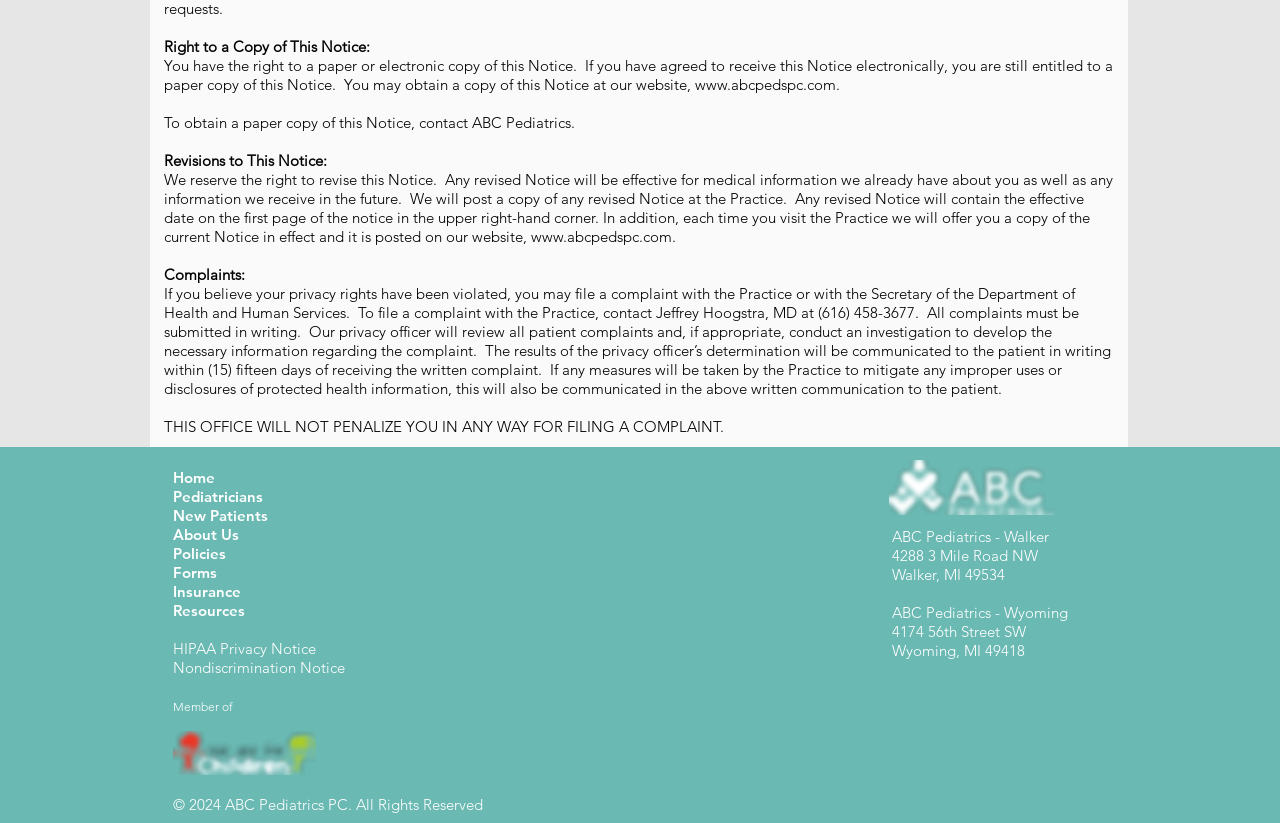Please indicate the bounding box coordinates of the element's region to be clicked to achieve the instruction: "Click the link to the website". Provide the coordinates as four float numbers between 0 and 1, i.e., [left, top, right, bottom].

[0.543, 0.091, 0.653, 0.114]